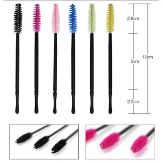What is the color of the handle of the applicators?
Please provide a single word or phrase as your answer based on the image.

Black